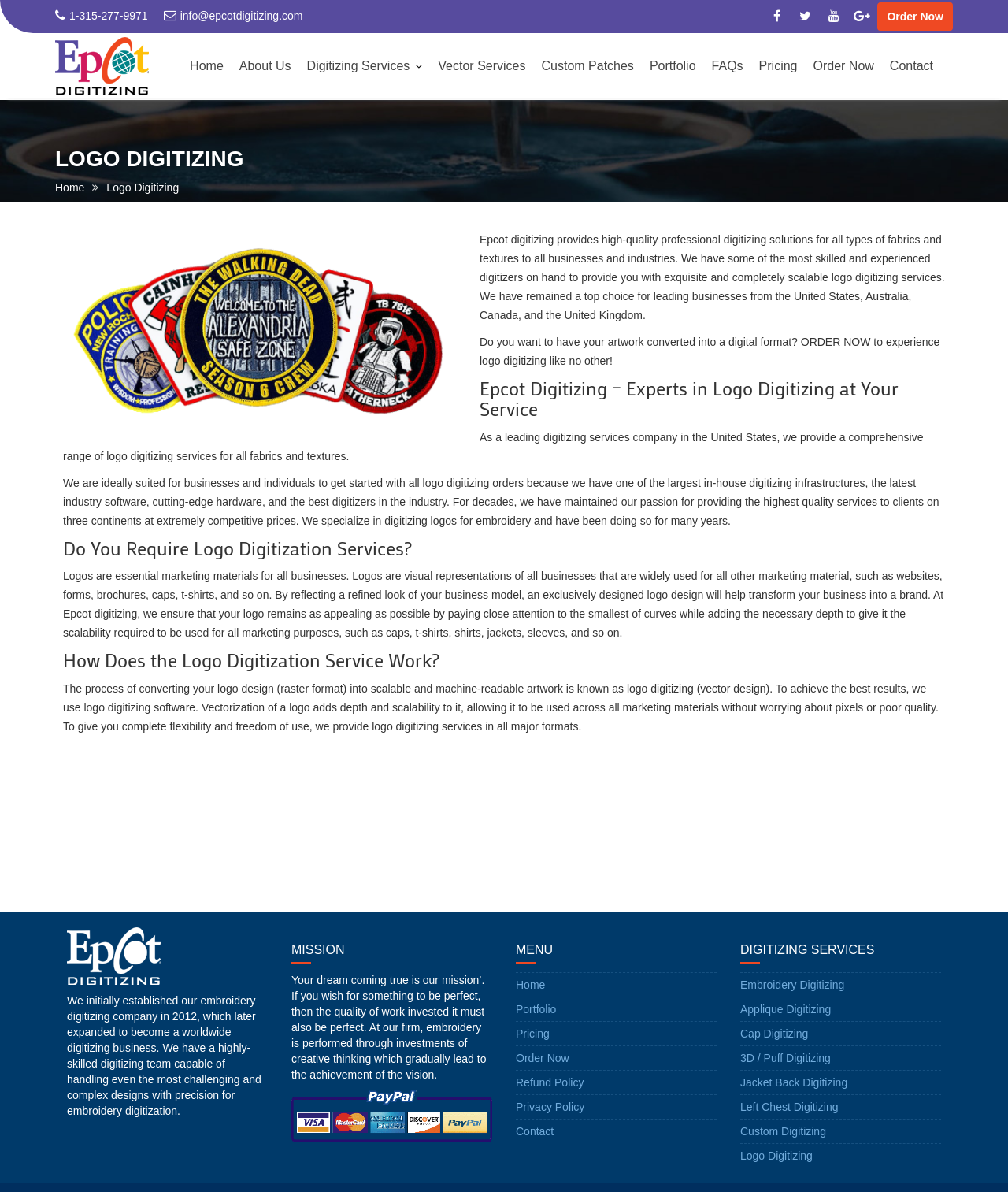Determine the bounding box coordinates of the region to click in order to accomplish the following instruction: "Learn about digitizing services". Provide the coordinates as four float numbers between 0 and 1, specifically [left, top, right, bottom].

[0.297, 0.039, 0.427, 0.072]